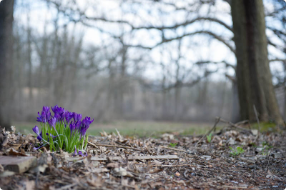Paint a vivid picture with your words by describing the image in detail.

In this serene image, a cluster of vibrant purple crocuses emerges from a bed of fallen leaves, signaling the arrival of spring amidst the tranquil backdrop of a deciduous forest. The delicate flowers, with their rich hues, stand out against the muted browns and grays of the leaf-strewn earth, capturing the essence of new beginnings. In the background, towering trees with intricate branches stretch toward the sky, their silhouettes gently framing the scene, while a soft focus creates a dreamy, ethereal atmosphere. This composition beautifully highlights the harmony of nature, illustrating how life thrives even in the quiet moments of transition between seasons.